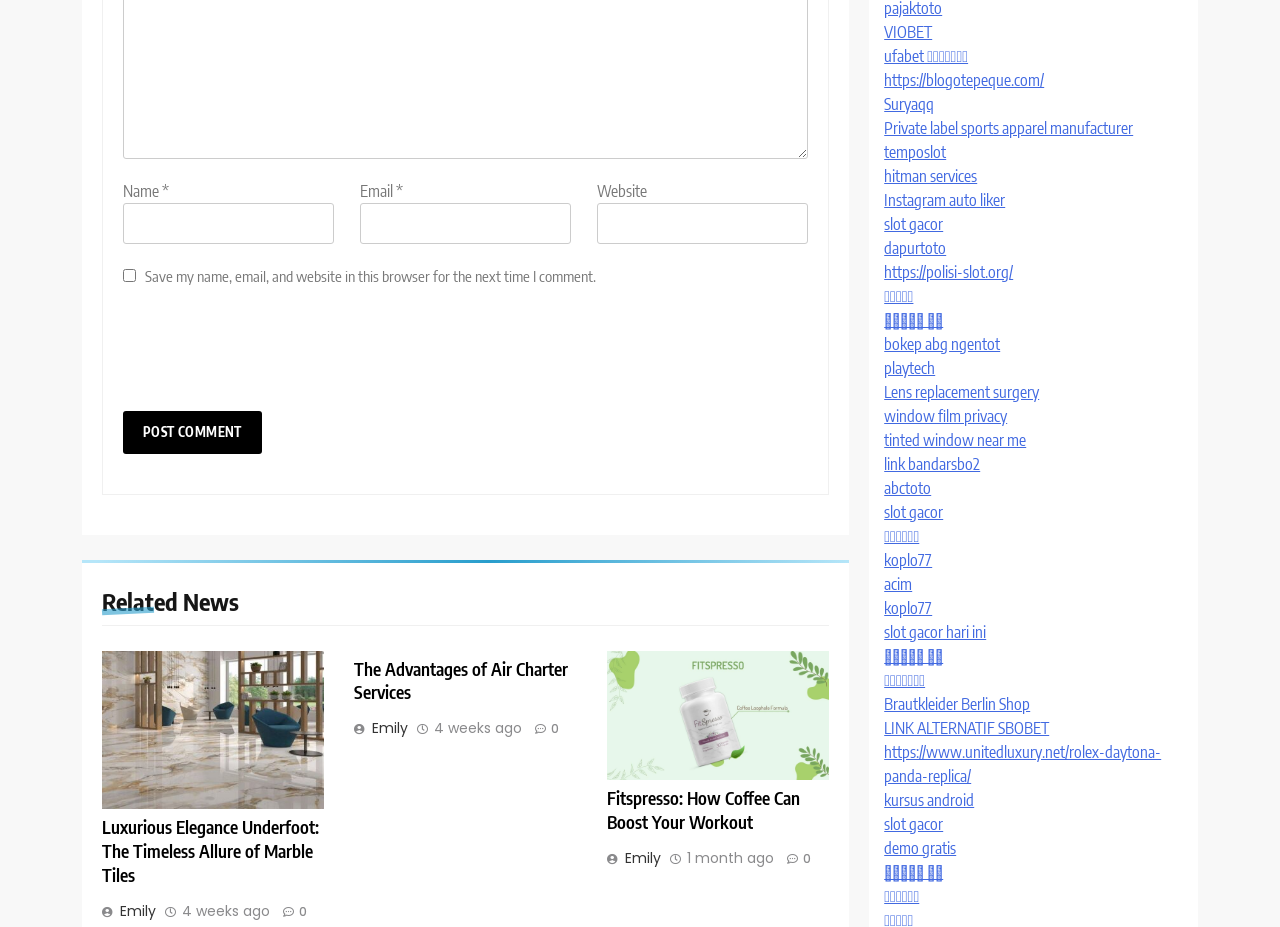Identify the bounding box coordinates of the clickable region necessary to fulfill the following instruction: "Click the link VIOBET". The bounding box coordinates should be four float numbers between 0 and 1, i.e., [left, top, right, bottom].

[0.691, 0.024, 0.728, 0.045]